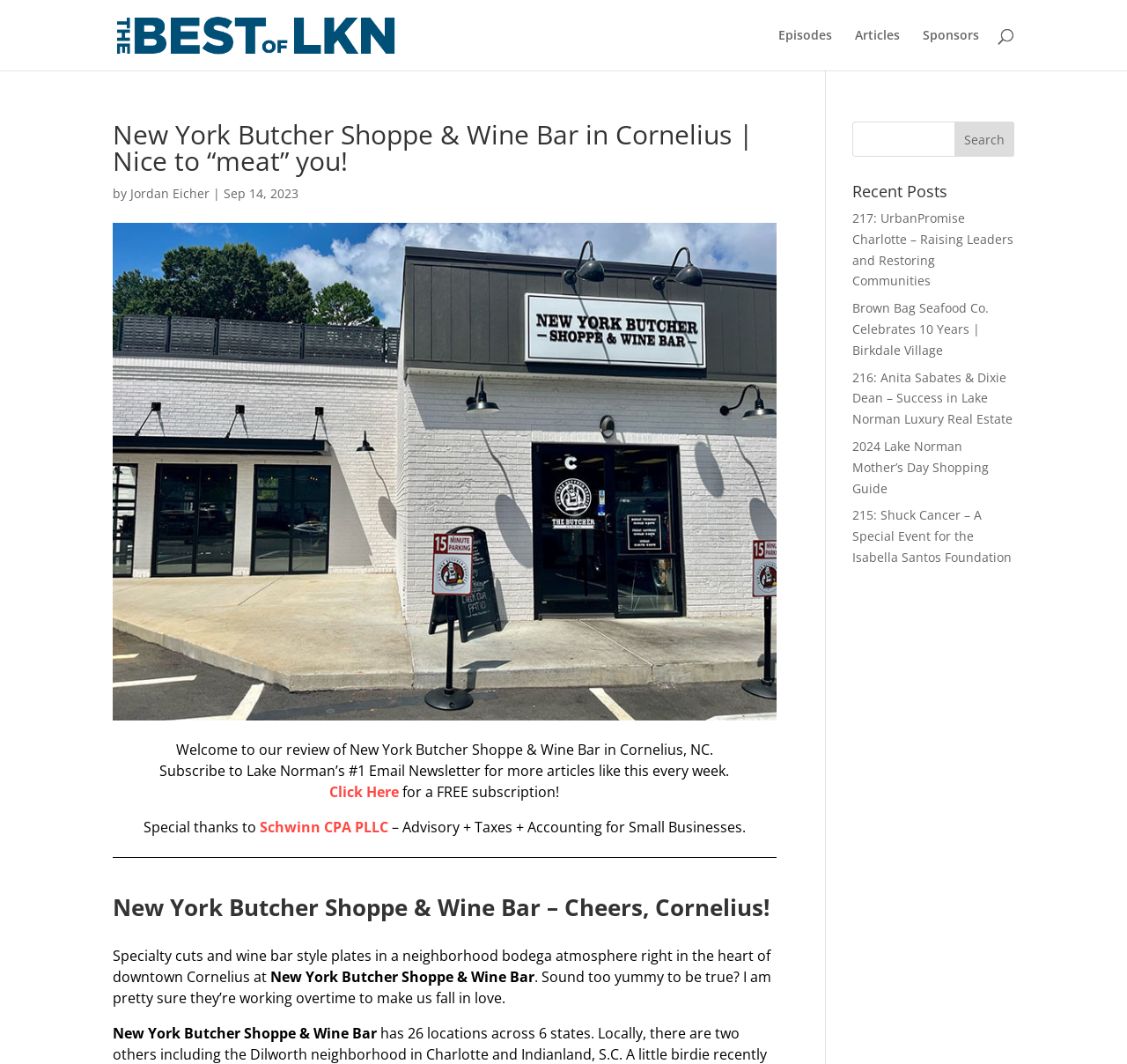Determine the bounding box coordinates of the clickable region to carry out the instruction: "Check Marco Mcdewey's Twitter profile".

None